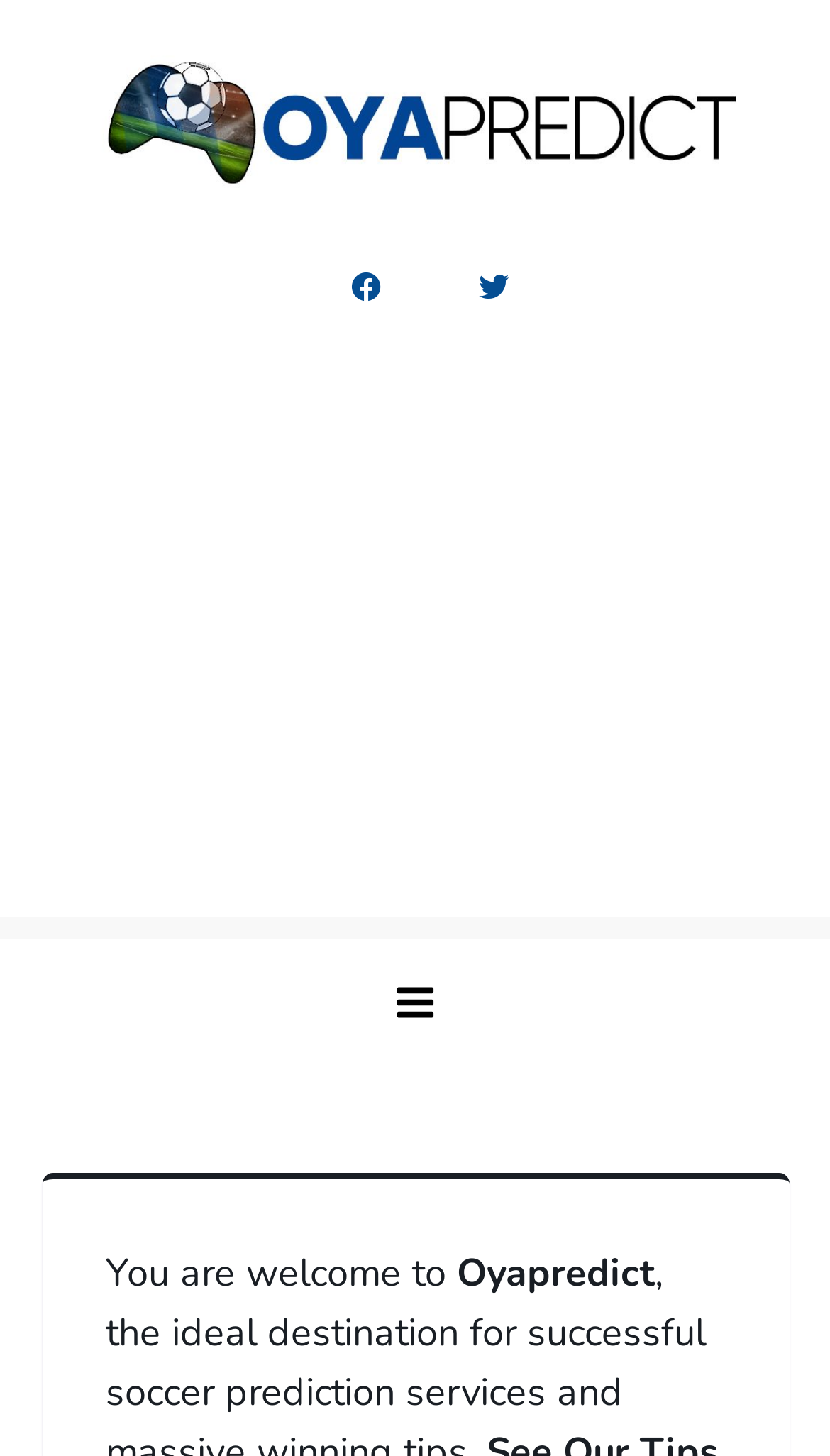How many social media links are there?
Please provide a single word or phrase in response based on the screenshot.

2